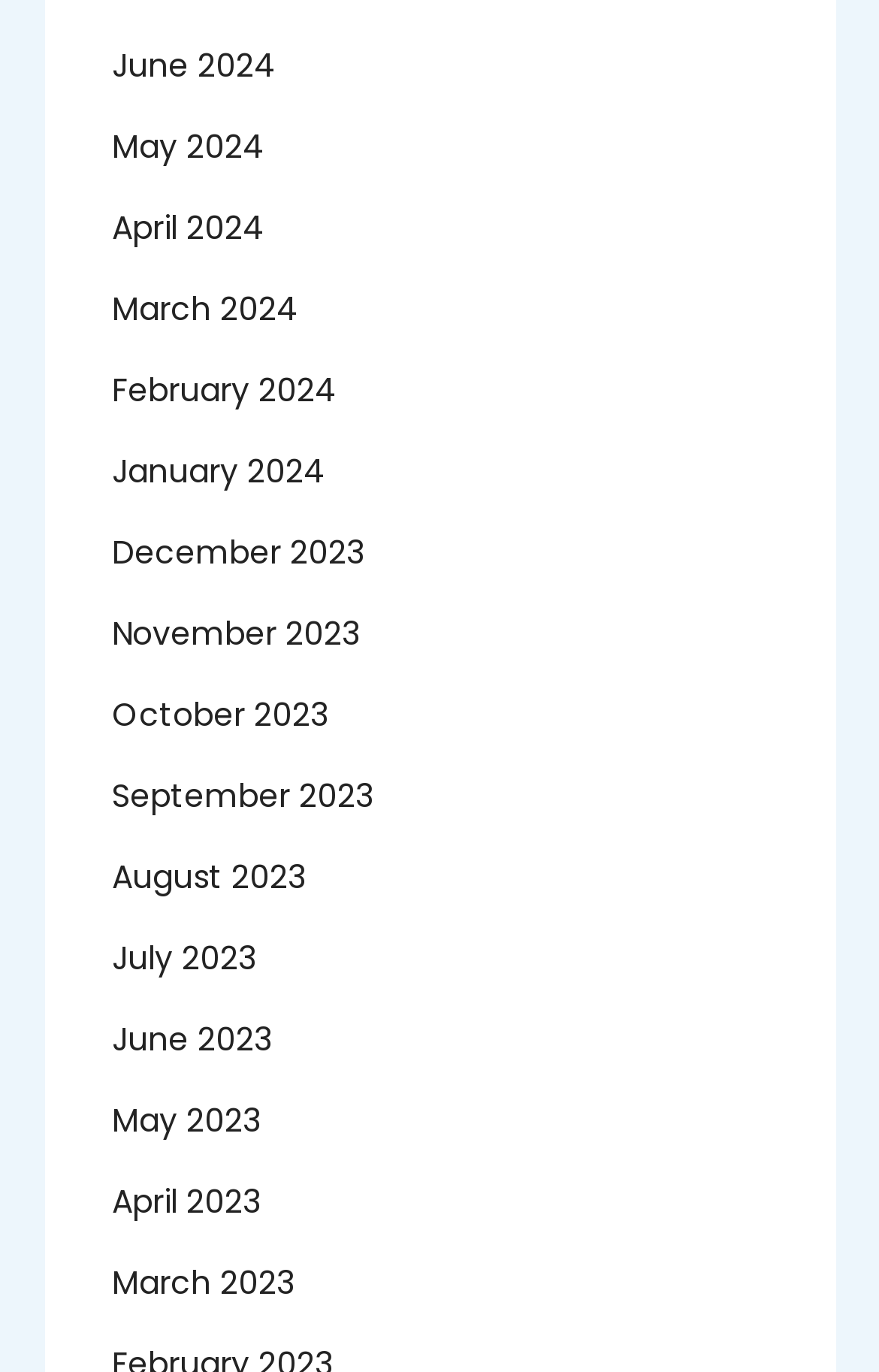What is the earliest month listed?
We need a detailed and exhaustive answer to the question. Please elaborate.

By examining the list of links, I found that the earliest month listed is December 2023, which is located at the bottom of the list with a bounding box coordinate of [0.127, 0.38, 0.414, 0.423].